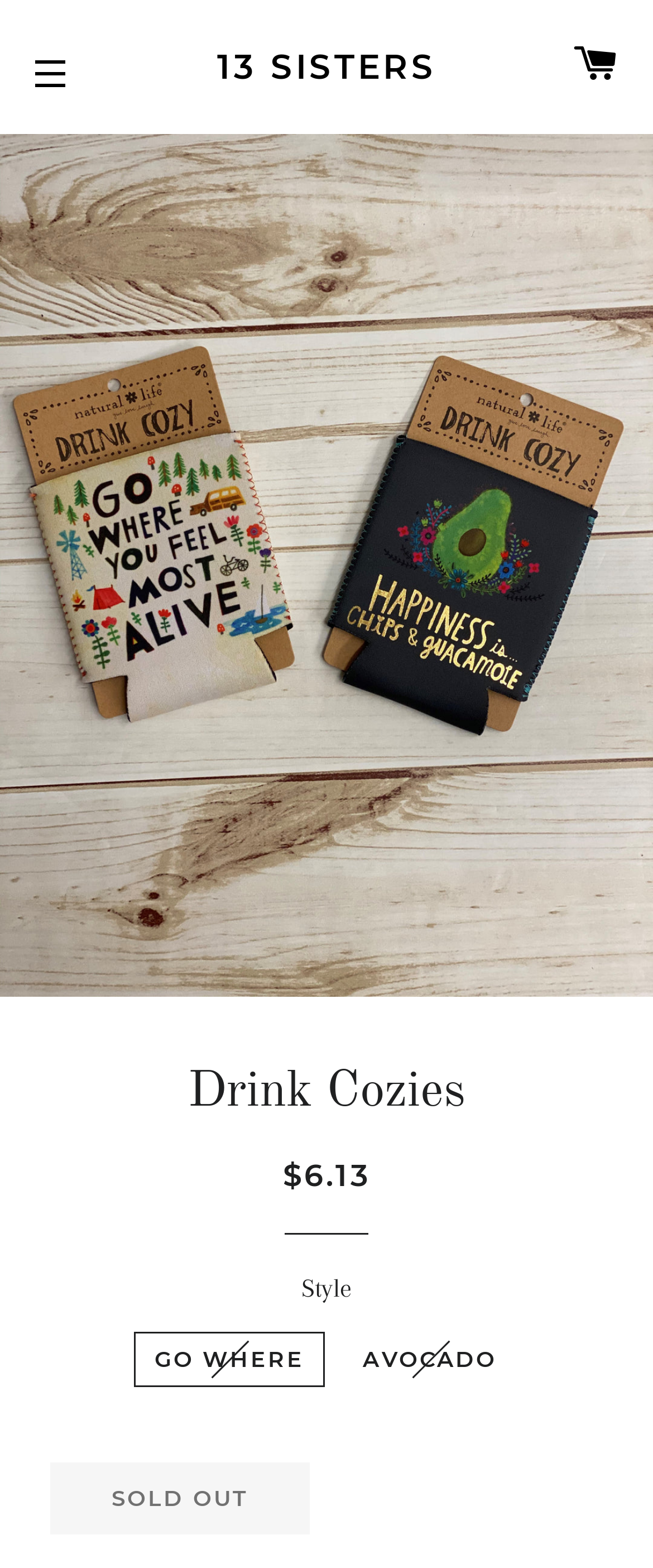Please find the bounding box for the UI component described as follows: "13 Sisters".

[0.269, 0.028, 0.731, 0.058]